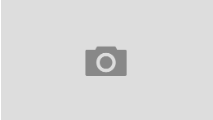Provide a brief response in the form of a single word or phrase:
Where is the image located?

Middle of the webpage